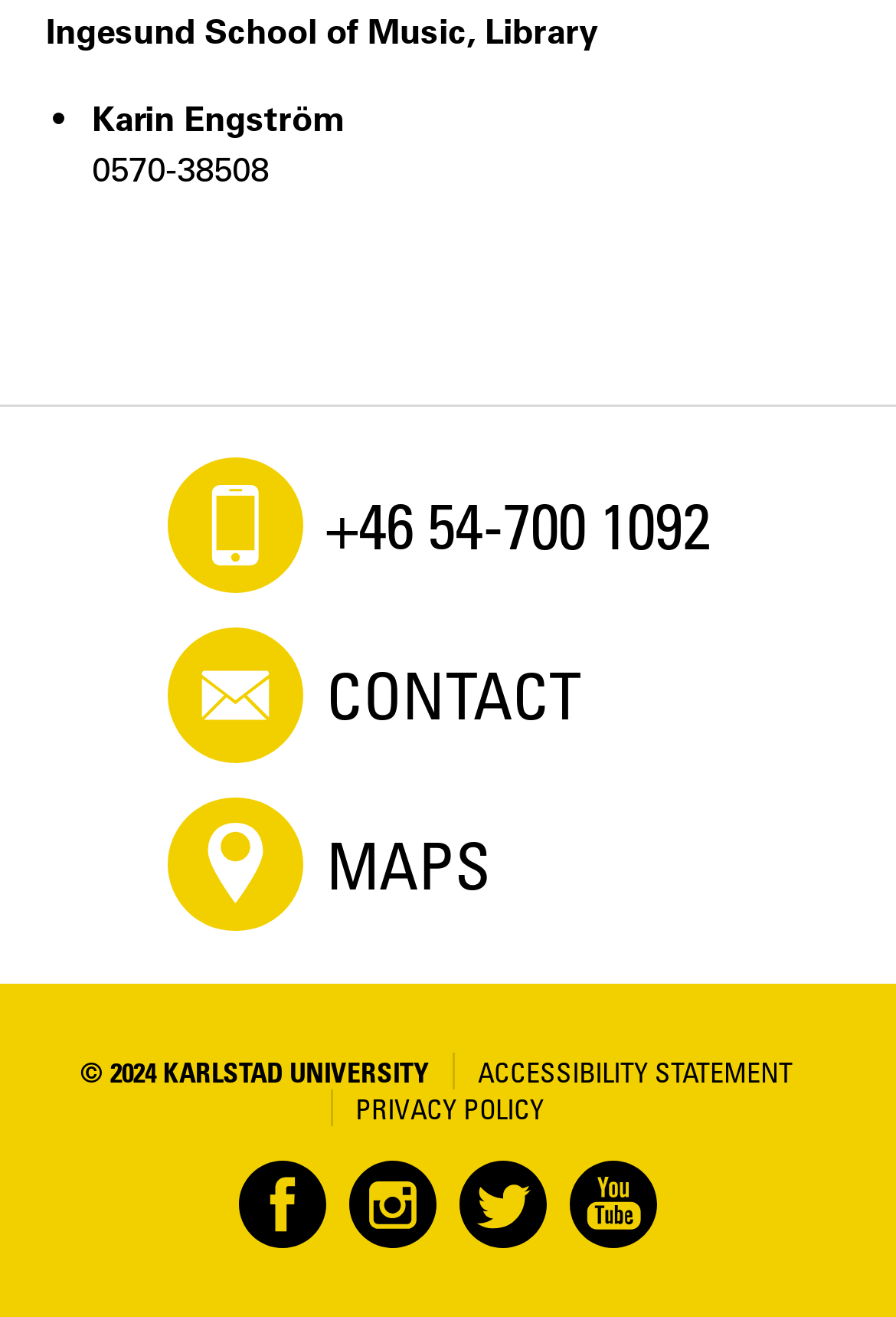Given the description of the UI element: "Maps", predict the bounding box coordinates in the form of [left, top, right, bottom], with each value being a float between 0 and 1.

[0.188, 0.605, 0.812, 0.707]